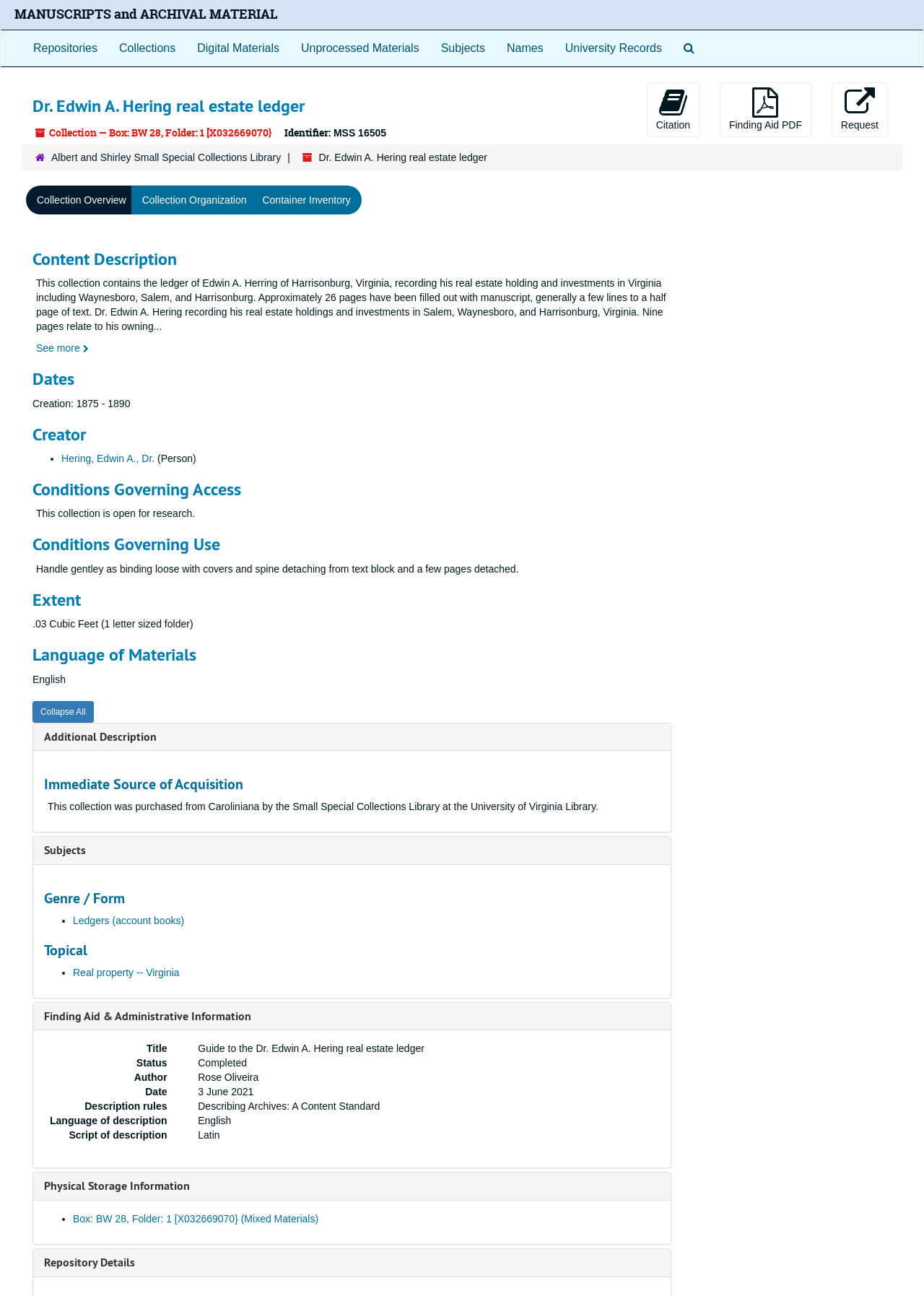What is the extent of this collection?
Your answer should be a single word or phrase derived from the screenshot.

.03 Cubic Feet